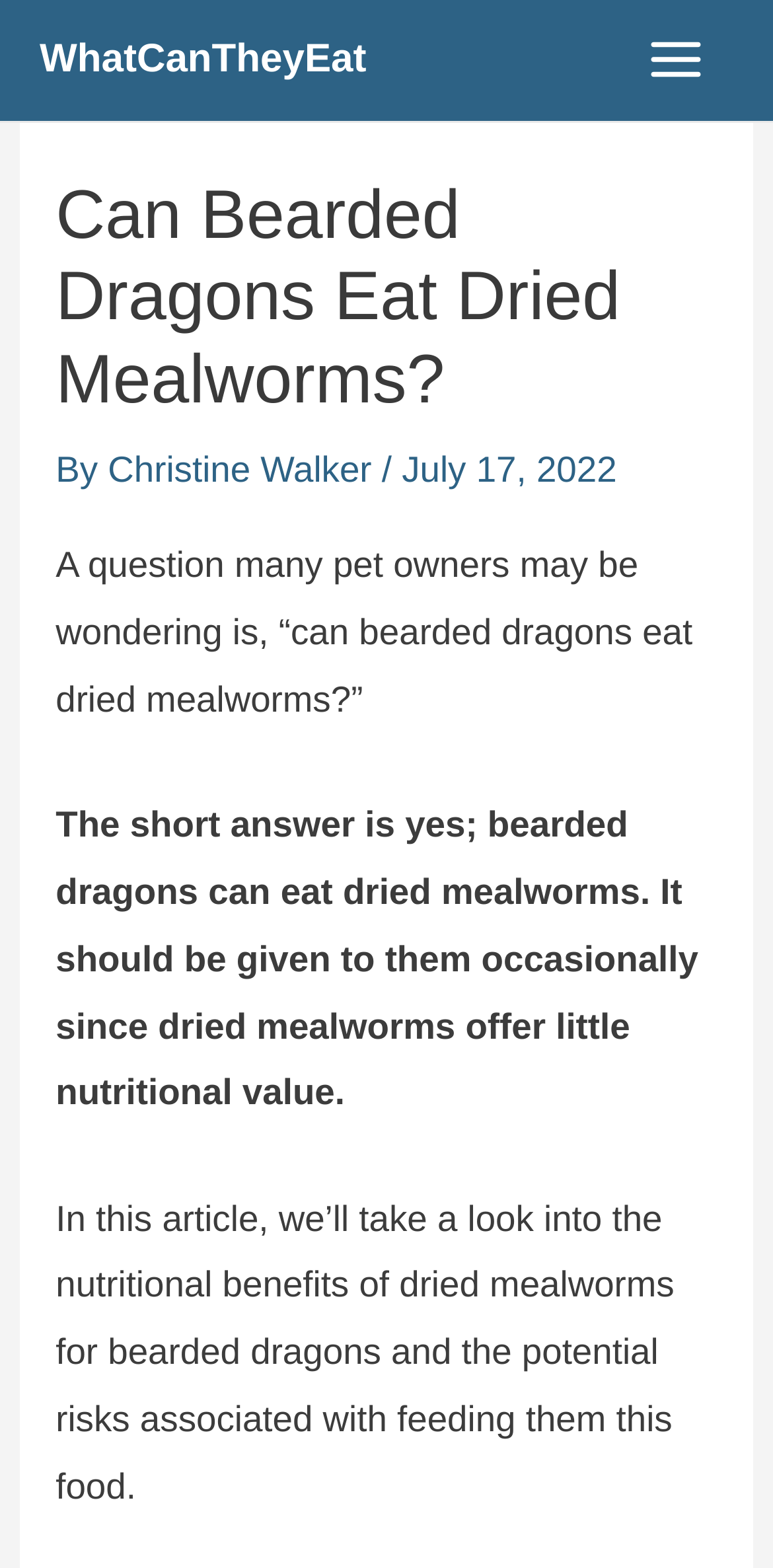What is the nutritional value of dried mealworms for bearded dragons?
Please use the image to provide an in-depth answer to the question.

According to the article, dried mealworms offer little nutritional value for bearded dragons, which is why they should be given to them only occasionally.